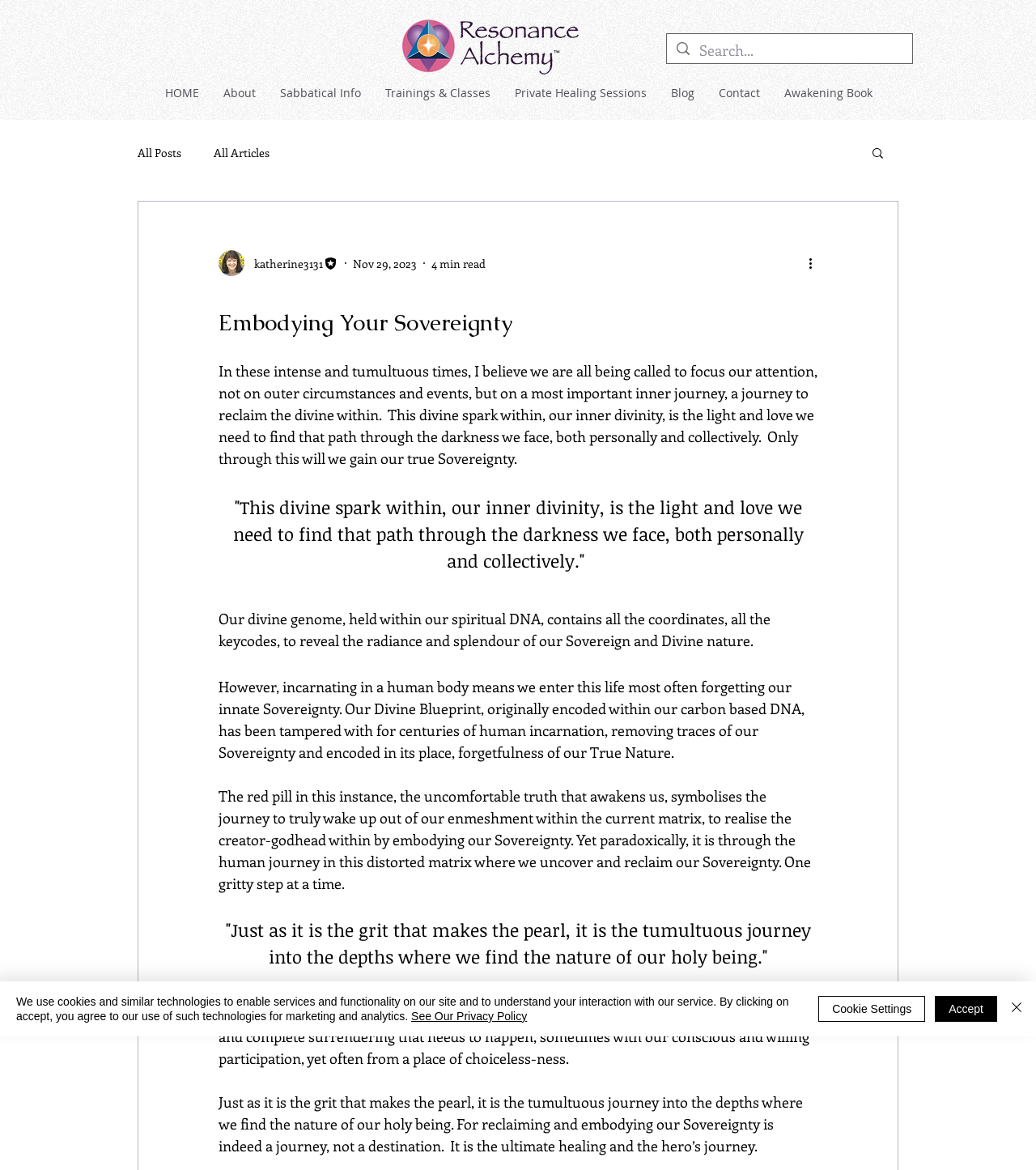What is the estimated reading time of the article?
Respond to the question with a well-detailed and thorough answer.

The estimated reading time of the article is mentioned in the text as '4 min read', which suggests that it would take approximately 4 minutes to read the entire article.